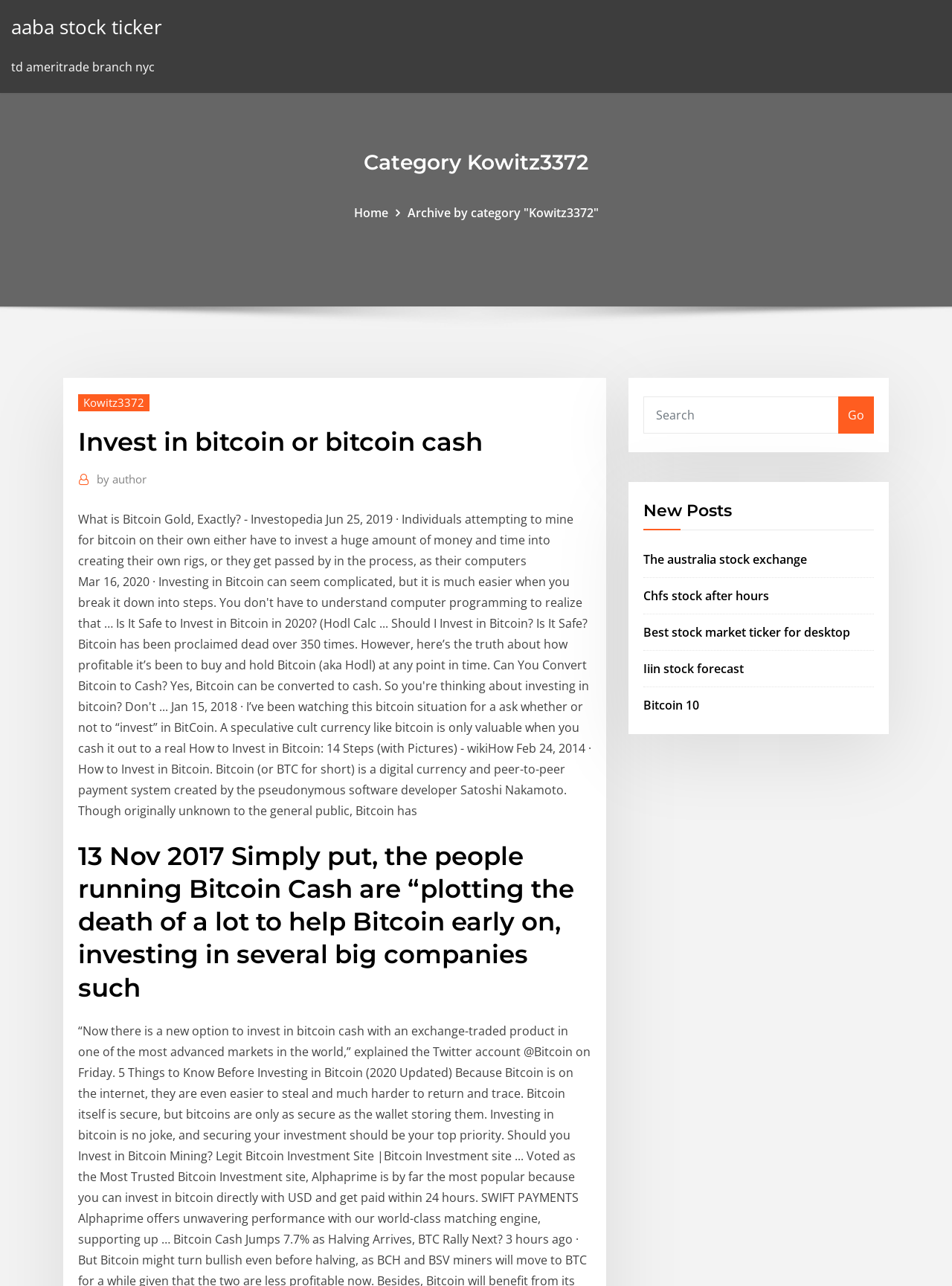What is the purpose of the textbox?
Offer a detailed and full explanation in response to the question.

I found a textbox element with the label 'Search' and a button element with the text 'Go' next to it, which implies that the purpose of the textbox is to input search queries.